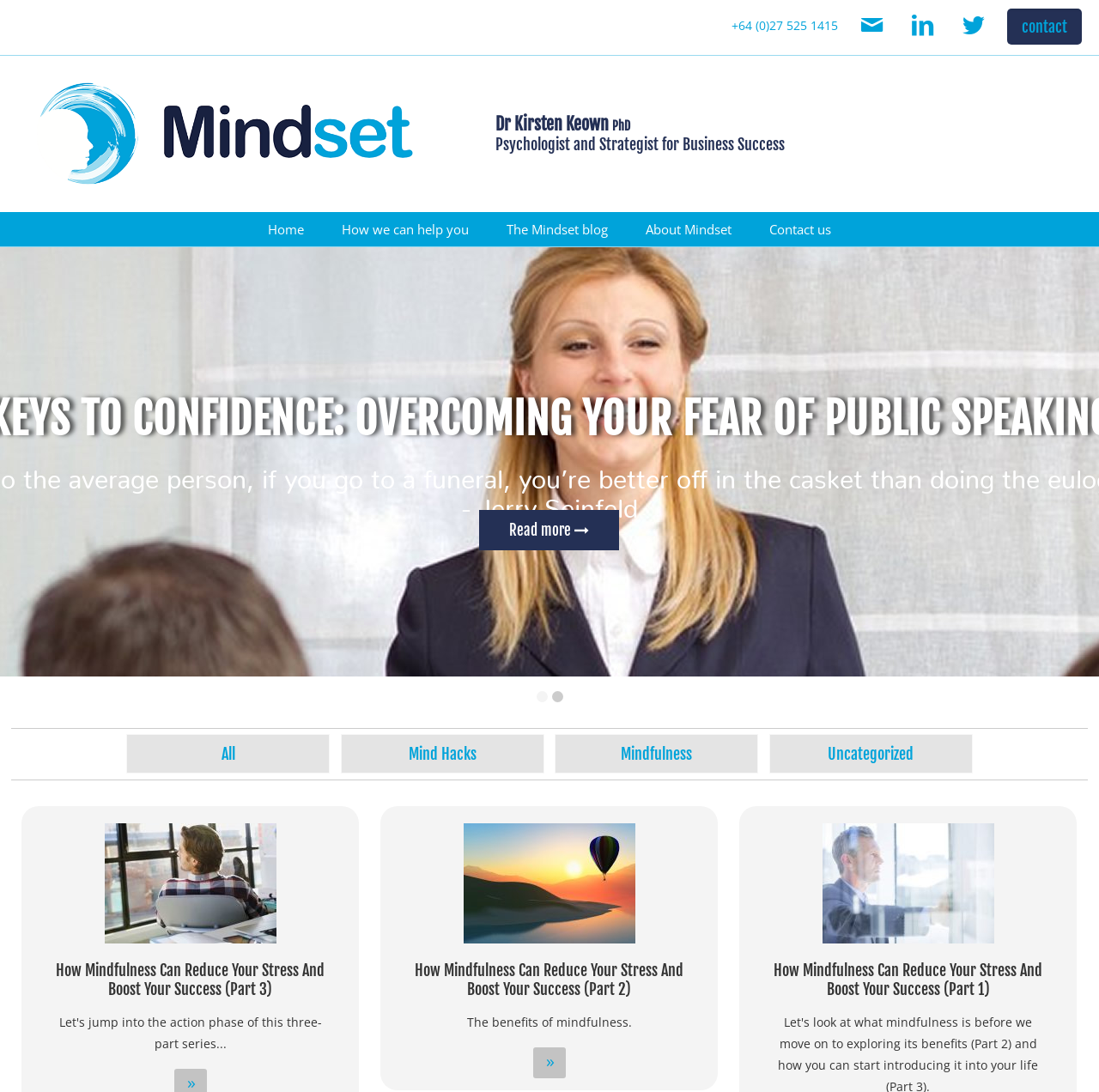Kindly provide the bounding box coordinates of the section you need to click on to fulfill the given instruction: "View the Mindset blog".

[0.445, 0.194, 0.569, 0.226]